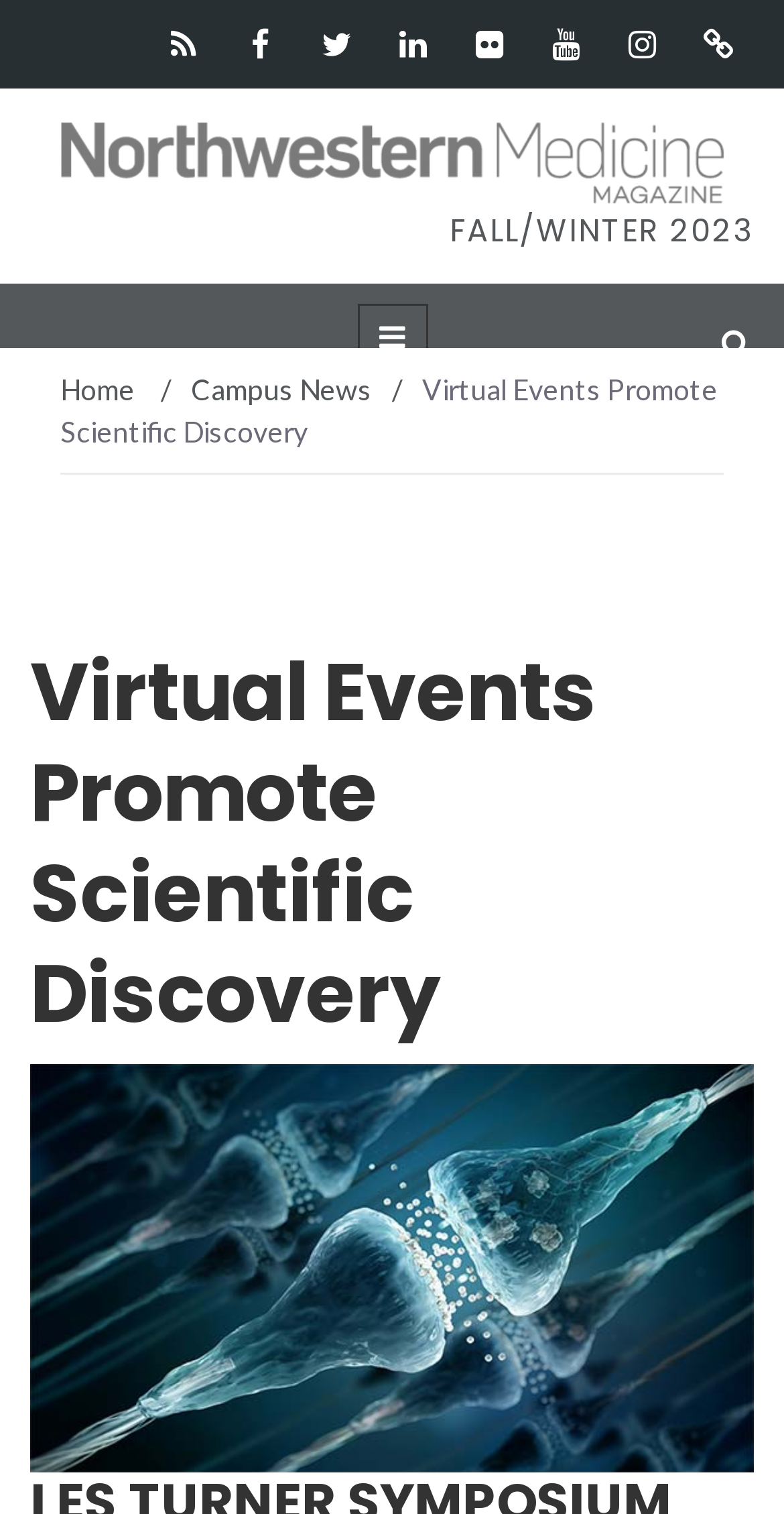Determine the heading of the webpage and extract its text content.

Virtual Events Promote Scientific Discovery